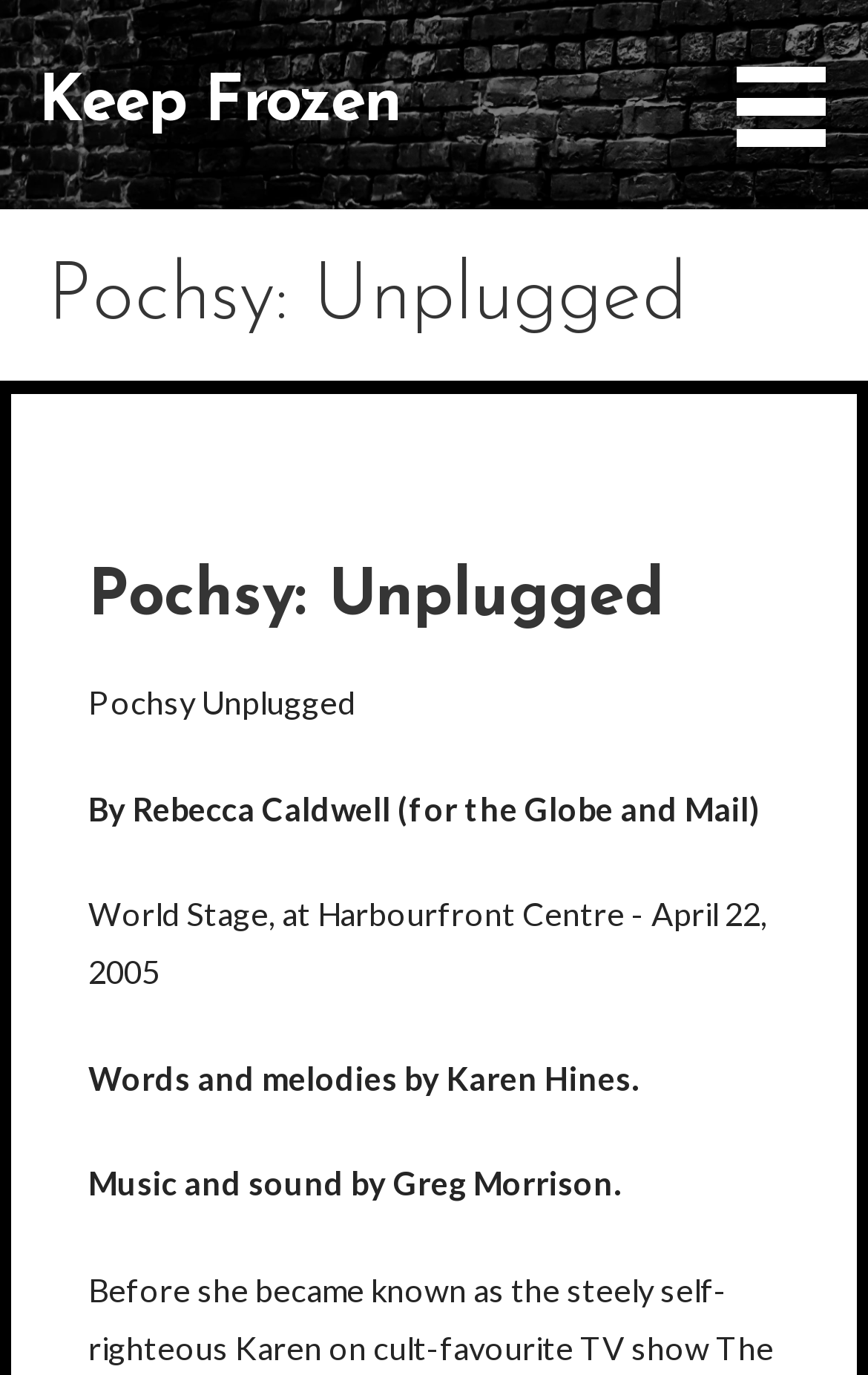What is the role of Greg Morrison?
Examine the screenshot and reply with a single word or phrase.

Music and sound